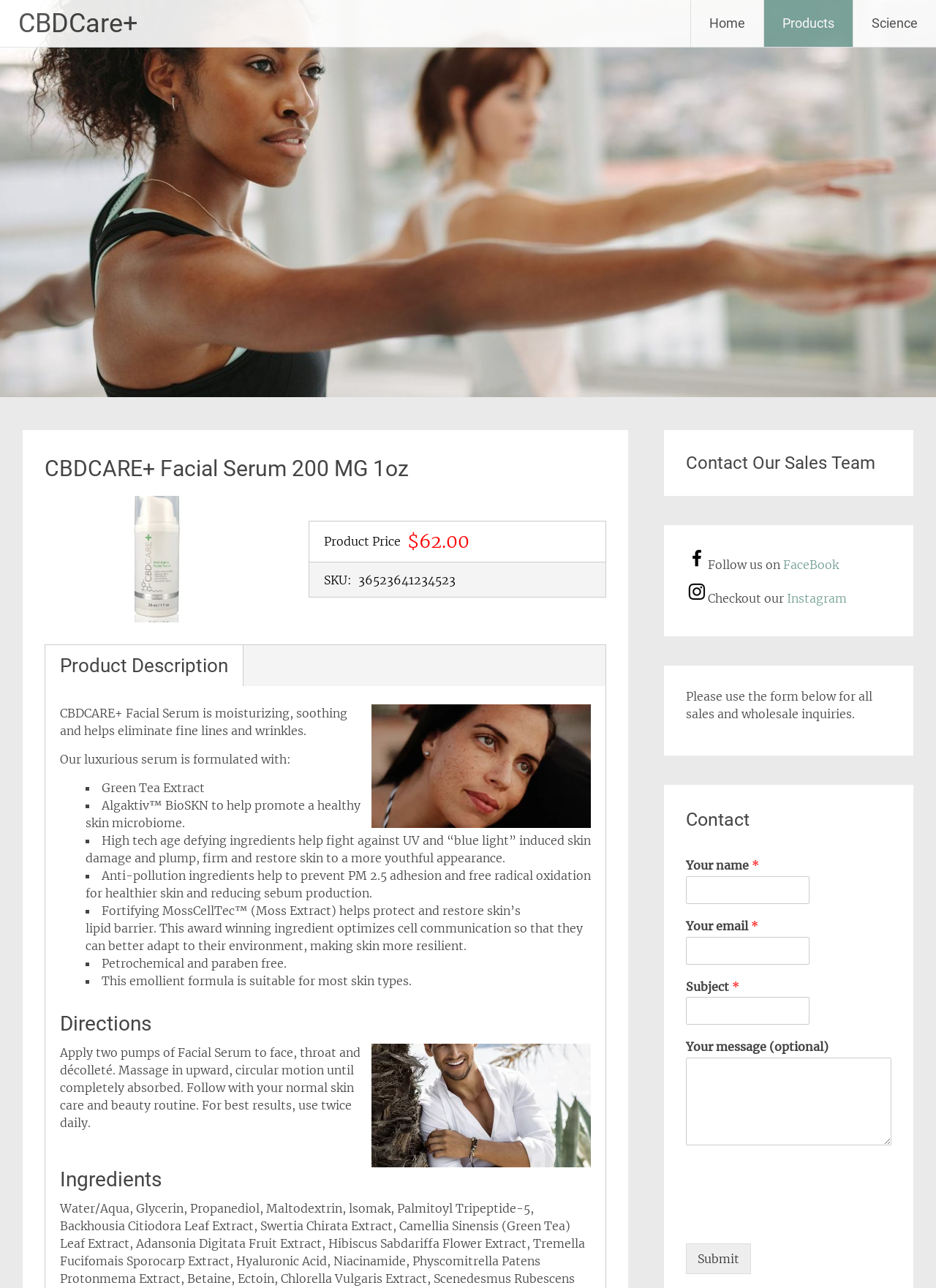What is the price of the product? Examine the screenshot and reply using just one word or a brief phrase.

$62.00